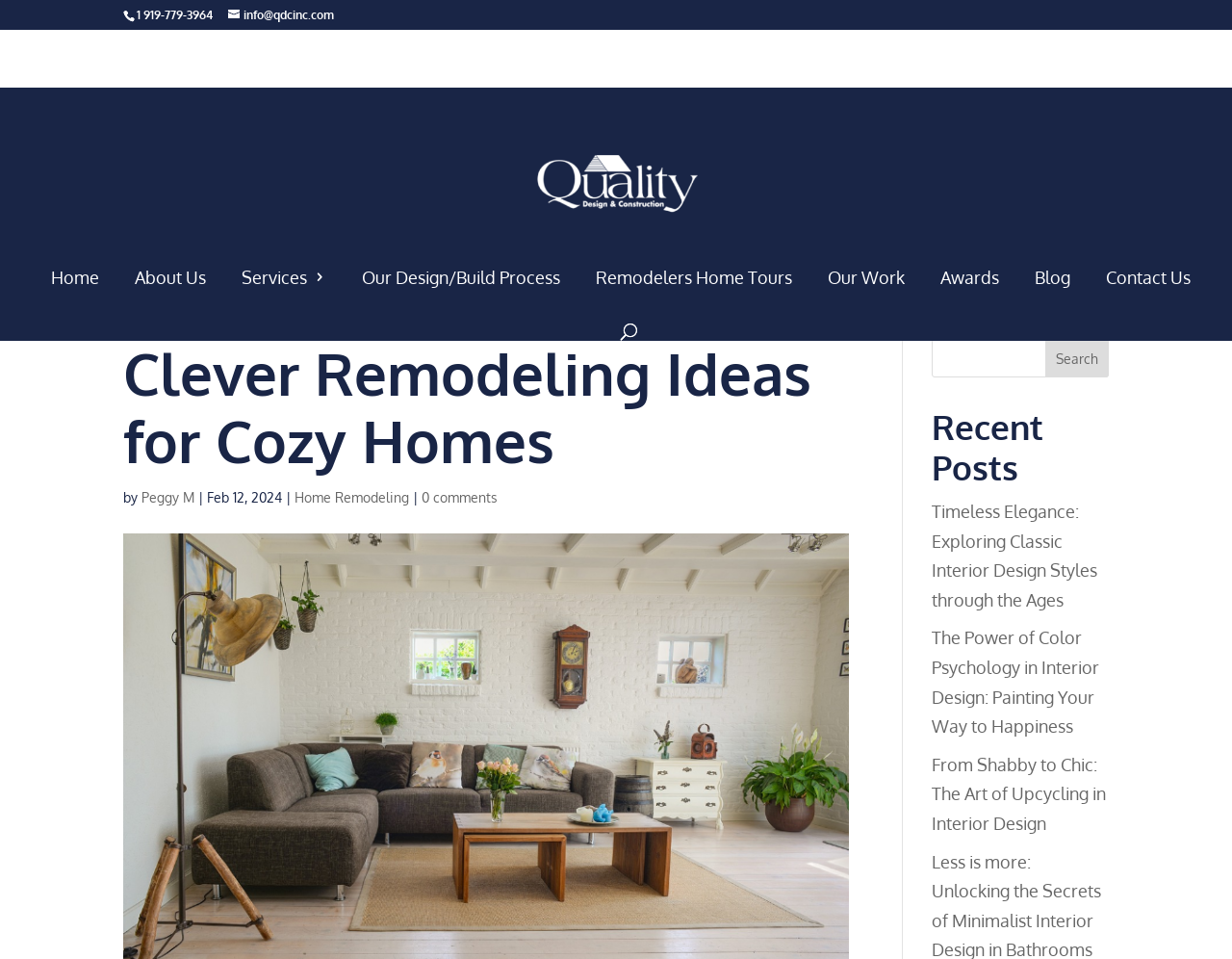Provide a brief response using a word or short phrase to this question:
How many navigation links are there?

11